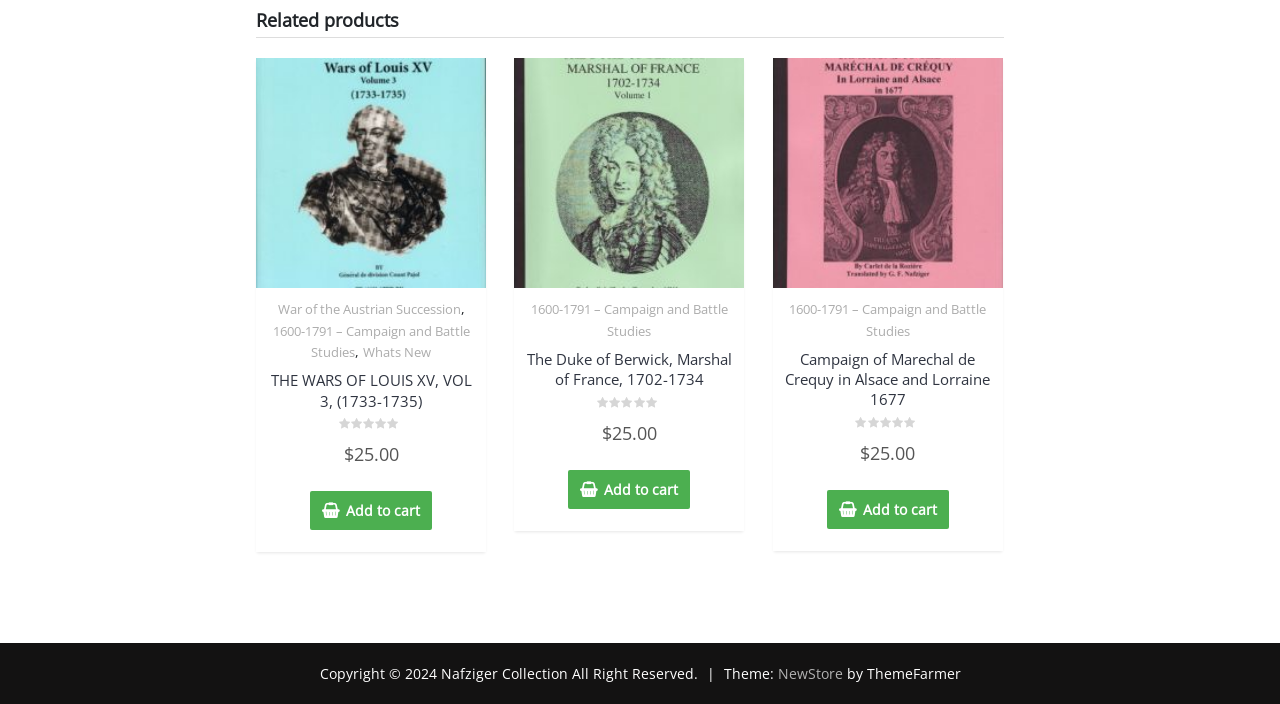Locate the bounding box coordinates of the element that should be clicked to fulfill the instruction: "Add THE WARS OF LOUIS XV, VOL 3, (1733-1735) to cart".

[0.242, 0.698, 0.338, 0.754]